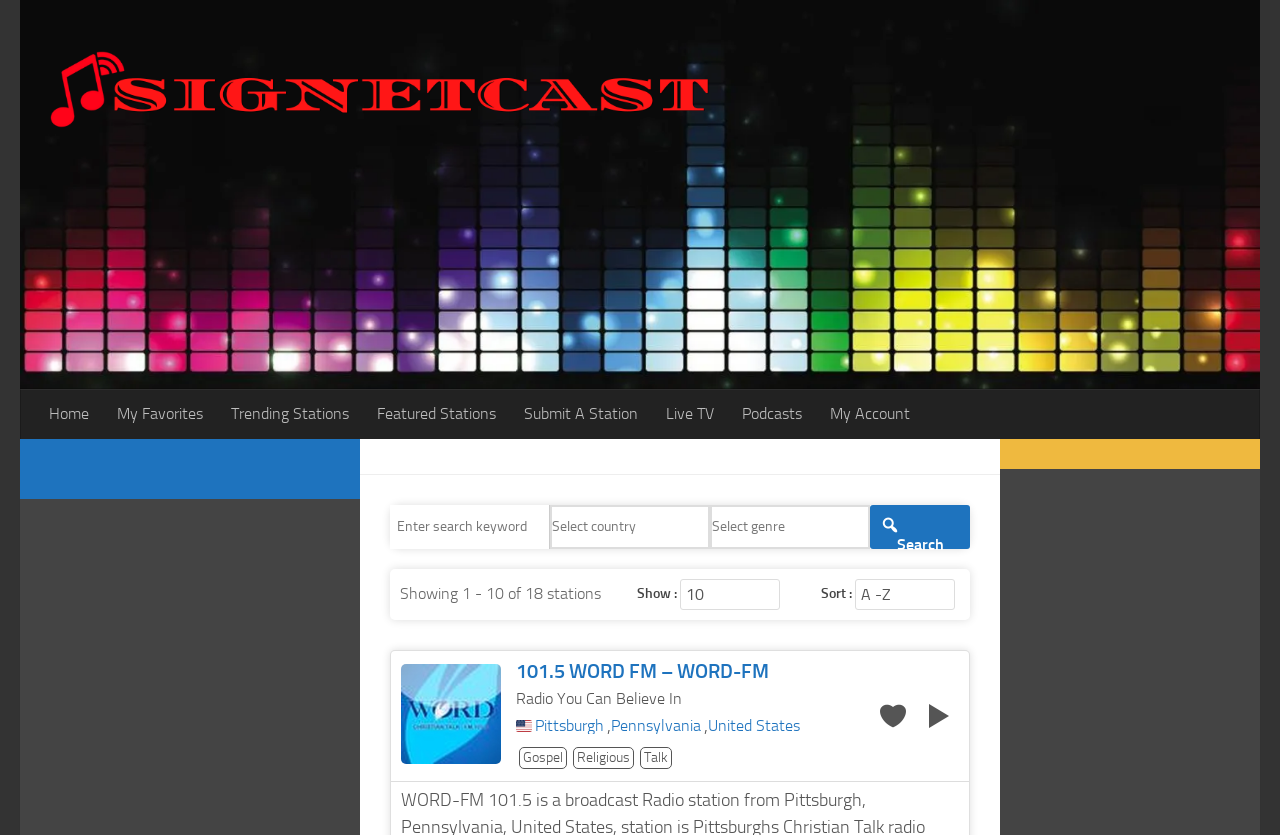Locate the bounding box coordinates of the element I should click to achieve the following instruction: "Go to the home page".

[0.027, 0.465, 0.08, 0.525]